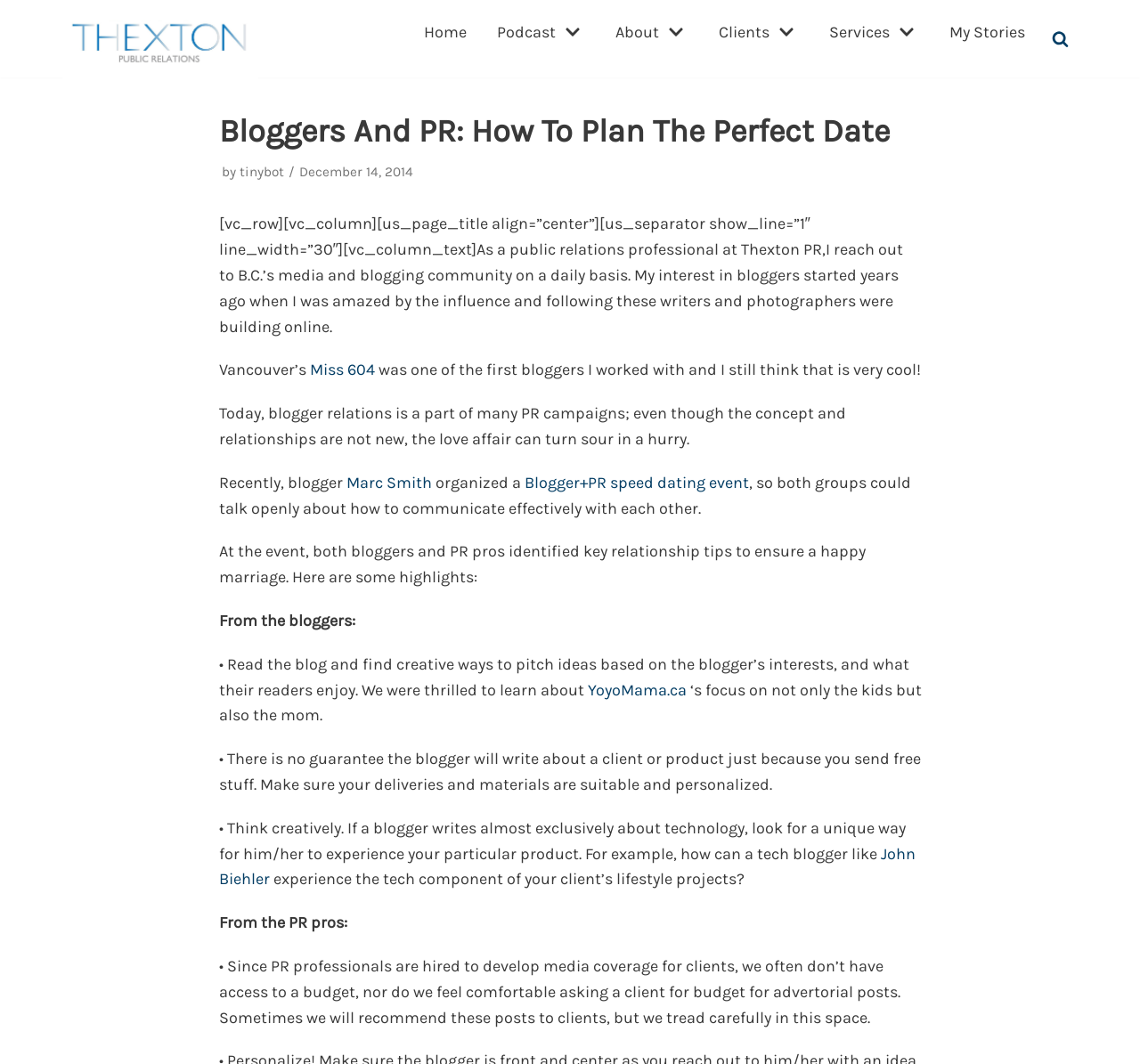Offer a thorough description of the webpage.

This webpage is about a blog post titled "Bloggers And PR: How To Plan The Perfect Date" on Thexton Public Relations. At the top, there is a navigation menu with links to "Home", "Podcast", "About", "Clients", "Services", and "My Stories", each accompanied by a small image. On the right side of the navigation menu, there is a "Search" link with a magnifying glass icon.

Below the navigation menu, the blog post title is displayed prominently, followed by the author's name "tinybot" and the date "December 14, 2014". The blog post content is divided into several paragraphs, with the first paragraph introducing the author's experience as a public relations professional and their interest in bloggers.

The blog post discusses the importance of building relationships between bloggers and PR professionals, citing examples of successful collaborations. It also mentions a "Blogger+PR speed dating event" organized by Marc Smith, where both groups shared tips on how to communicate effectively with each other.

The rest of the blog post is organized into two sections: "From the bloggers" and "From the PR pros". The "From the bloggers" section lists three key relationship tips, including reading the blog and finding creative ways to pitch ideas, not guaranteeing coverage just because free products are sent, and thinking creatively about how to engage with bloggers. The "From the PR pros" section lists two key relationship tips, including not having access to a budget for advertorial posts and treading carefully in this space.

Throughout the blog post, there are links to other websites and blogs, including Miss 604, YoyoMama.ca, and John Biehler's blog. The text is well-structured and easy to follow, with clear headings and concise paragraphs.